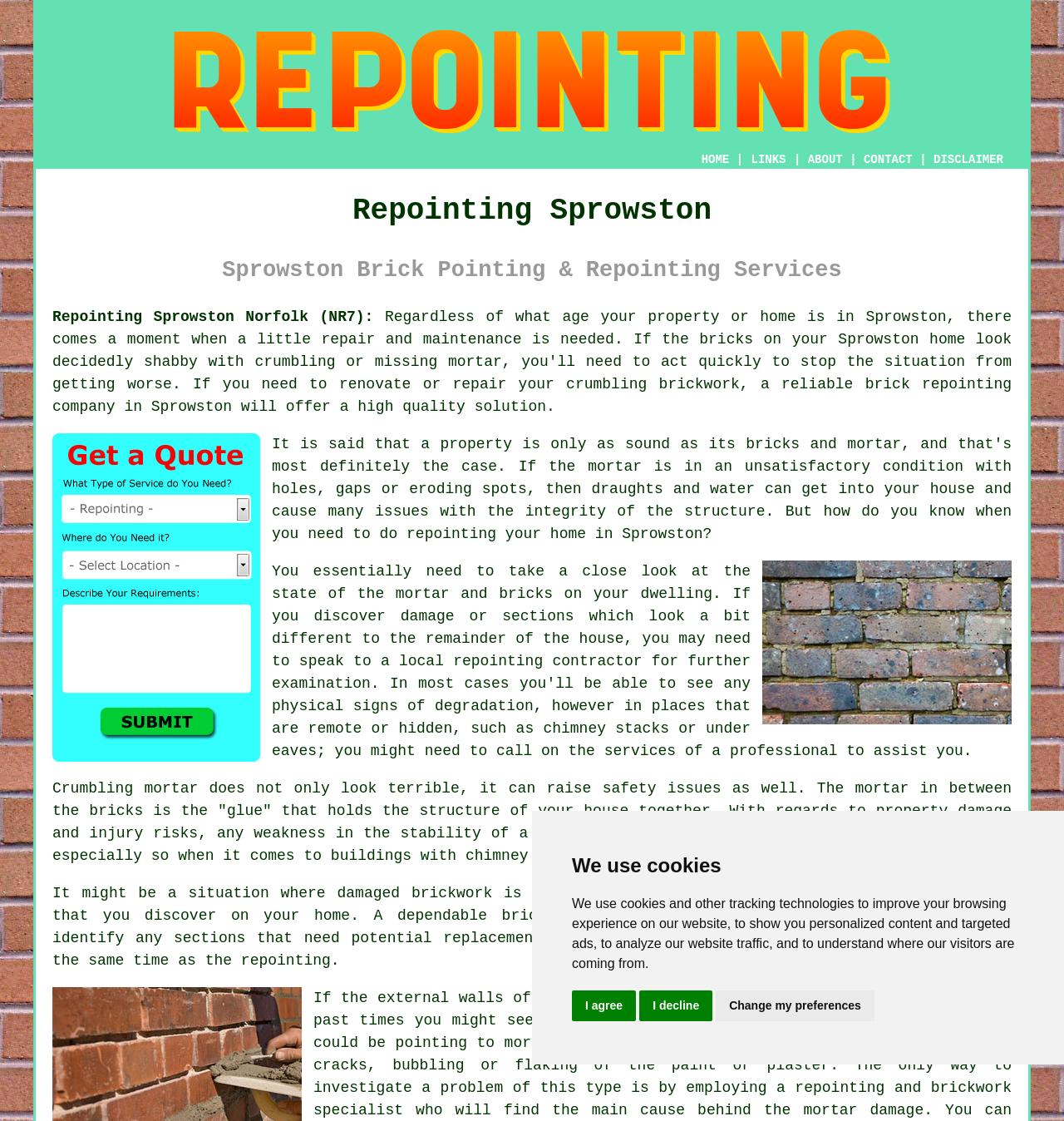Create a full and detailed caption for the entire webpage.

This webpage is about repointing services in Sprowston, Norfolk. At the top, there is a dialog box with a message about cookies and tracking technologies, accompanied by three buttons: "I agree", "I decline", and "Change my preferences". Below this, there is an image with the text "Repointing Sprowston Norfolk" and a navigation menu with links to "HOME", "LINKS", "ABOUT", "CONTACT", and "DISCLAIMER".

The main content of the page is divided into sections. The first section has two headings: "Repointing Sprowston" and "Sprowston Brick Pointing & Repointing Services". Below these headings, there is a link to "Repointing Sprowston Norfolk (NR7)" and a paragraph of text describing the services offered by a company in Sprowston.

The next section has a link to "Sprowston Repointing - Get Quotes" accompanied by an image, and a paragraph of text discussing the importance of repointing when mortar is in an unsatisfactory condition. There is also an image of "Repointing Sprowston Norfolk (NR7)" on the right side of the page.

Further down, there are two paragraphs of text discussing how to identify the need for repointing, the risks of crumbling mortar, and the importance of seeking a specialist in Sprowston for brick repointing services. There are also links to "repointing" and "brick repointing" within these paragraphs.